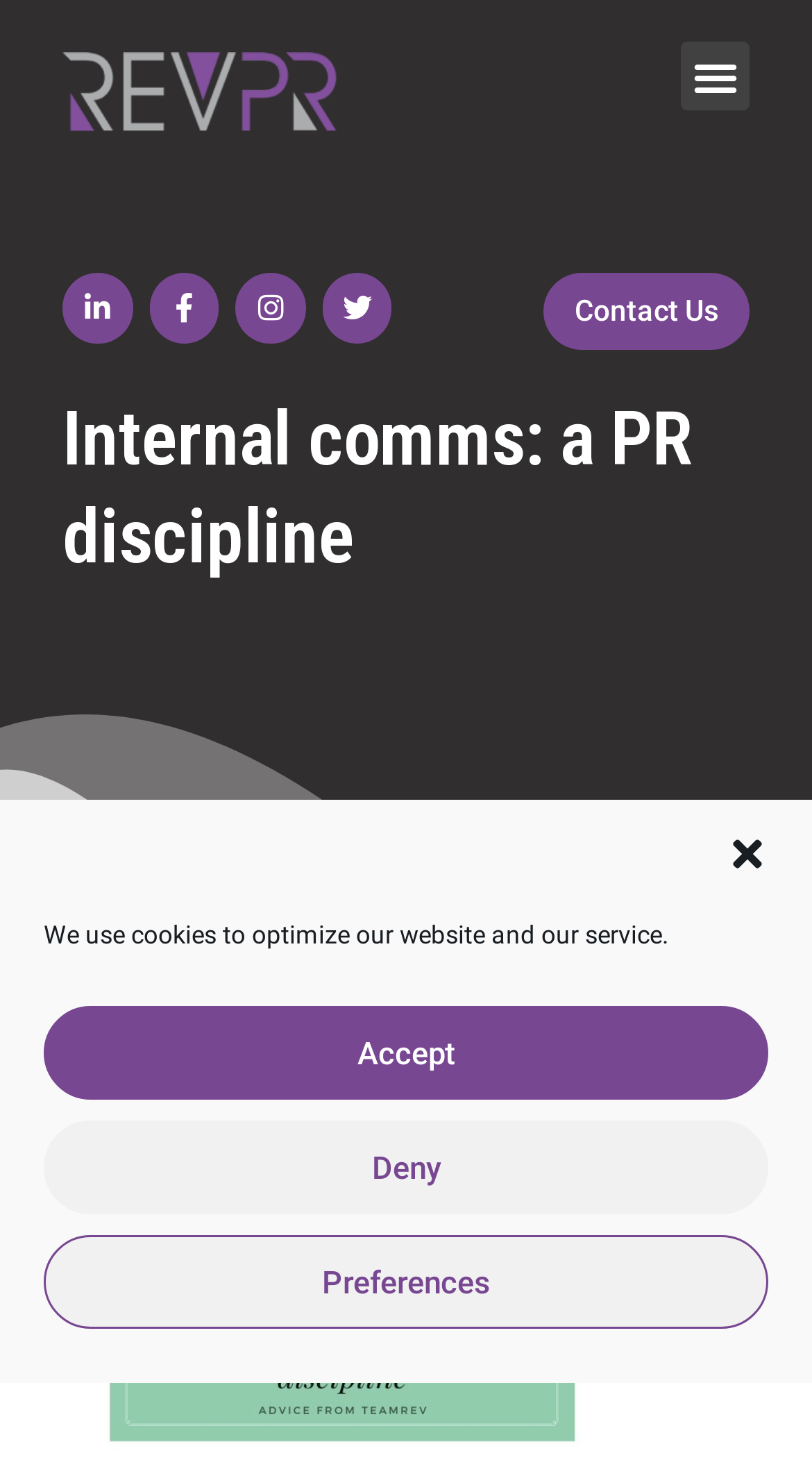Please predict the bounding box coordinates of the element's region where a click is necessary to complete the following instruction: "View April 2023". The coordinates should be represented by four float numbers between 0 and 1, i.e., [left, top, right, bottom].

None